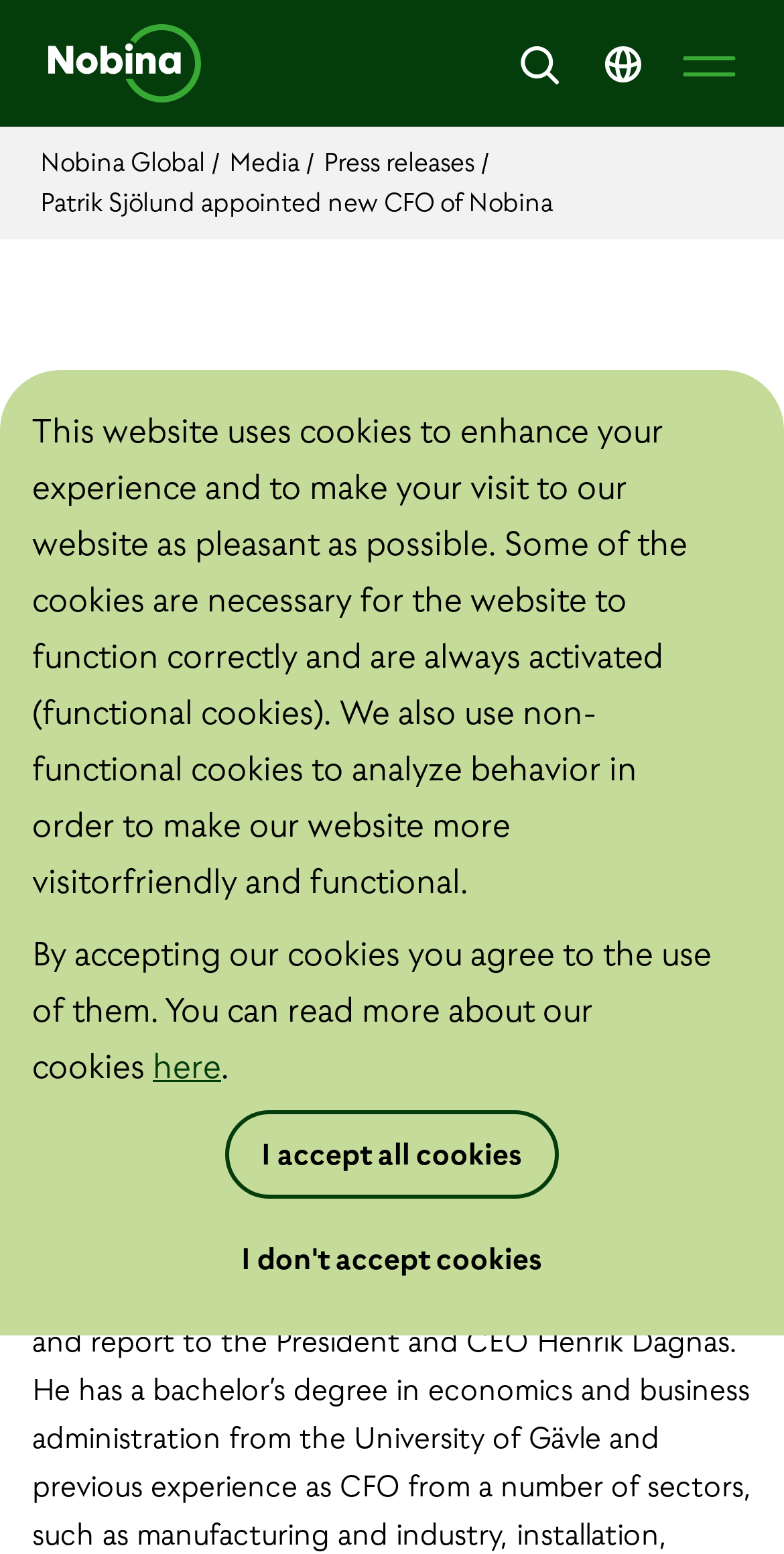Please provide a comprehensive response to the question below by analyzing the image: 
What is the purpose of the cookies on this website?

According to the StaticText element with the text 'This website uses cookies to enhance your experience and to make your visit to our website as pleasant as possible...', the purpose of the cookies on this website is to enhance the user's experience and make their visit more pleasant.